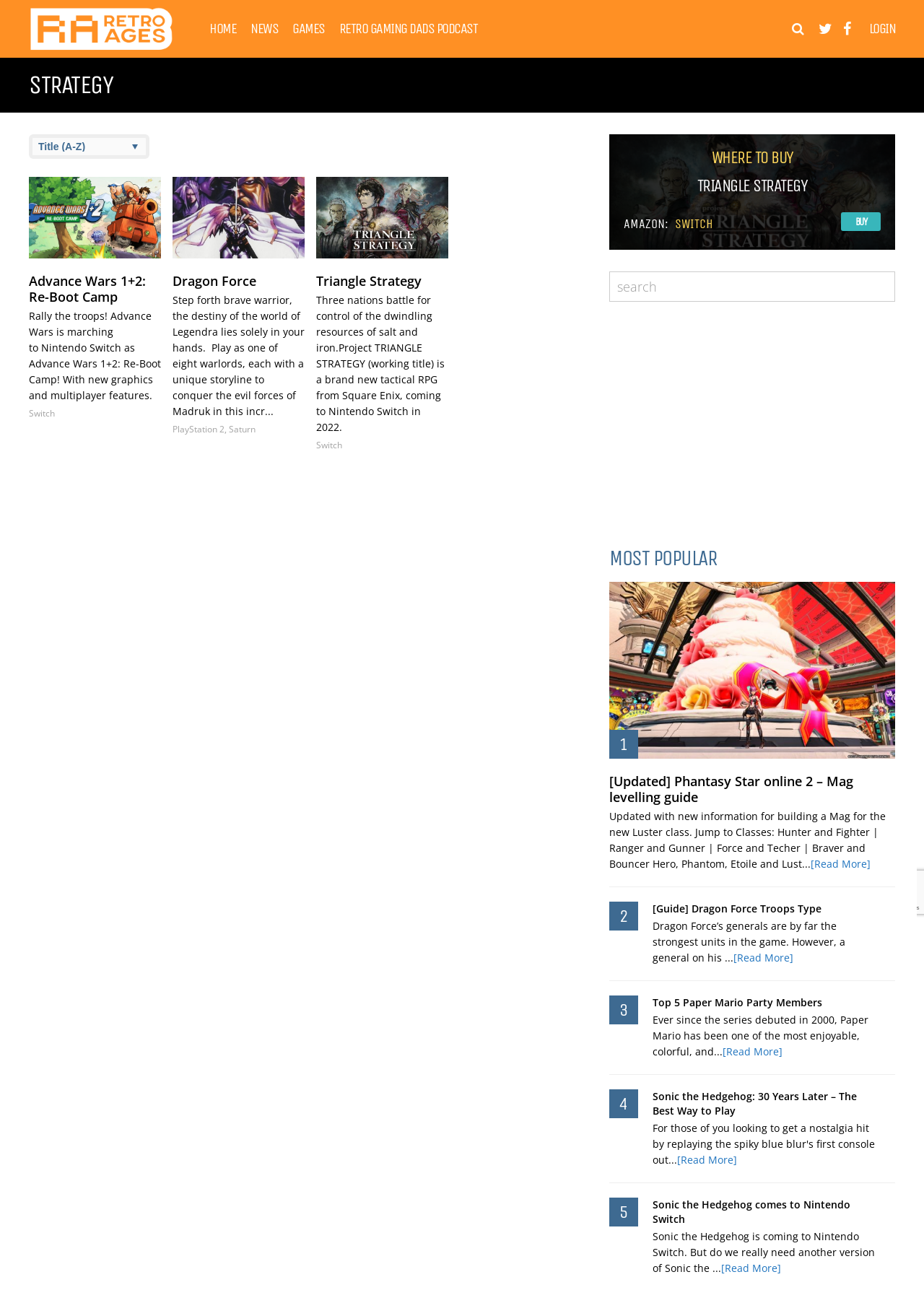Determine the bounding box coordinates of the element's region needed to click to follow the instruction: "Click on the 'HOME' link". Provide these coordinates as four float numbers between 0 and 1, formatted as [left, top, right, bottom].

[0.227, 0.016, 0.255, 0.027]